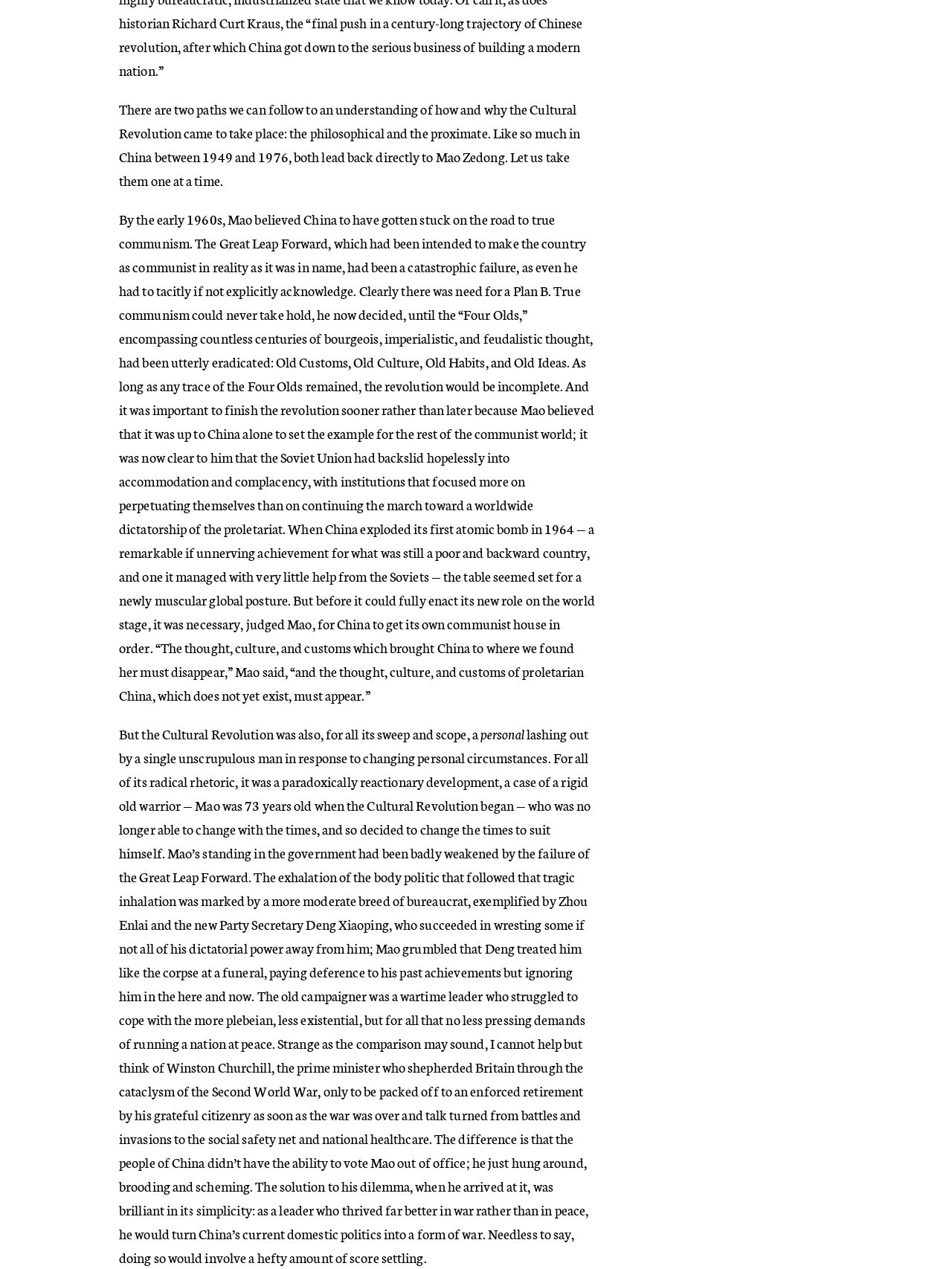Please determine the bounding box coordinates of the clickable area required to carry out the following instruction: "Click on The Library and Lighthouse of Alexandria". The coordinates must be four float numbers between 0 and 1, represented as [left, top, right, bottom].

[0.784, 0.514, 0.962, 0.601]